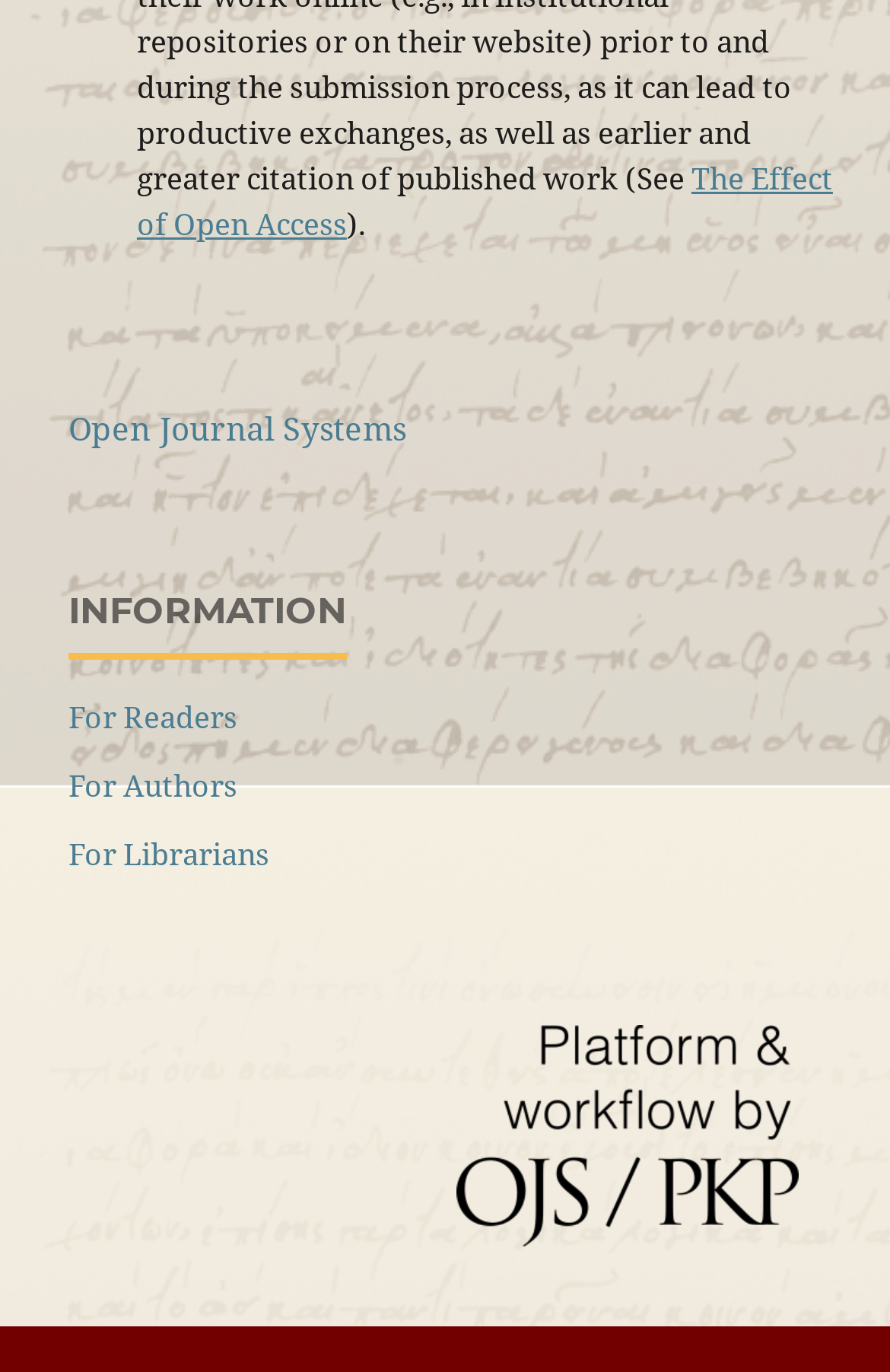Find the bounding box coordinates for the UI element whose description is: "For Readers". The coordinates should be four float numbers between 0 and 1, in the format [left, top, right, bottom].

[0.077, 0.507, 0.267, 0.537]